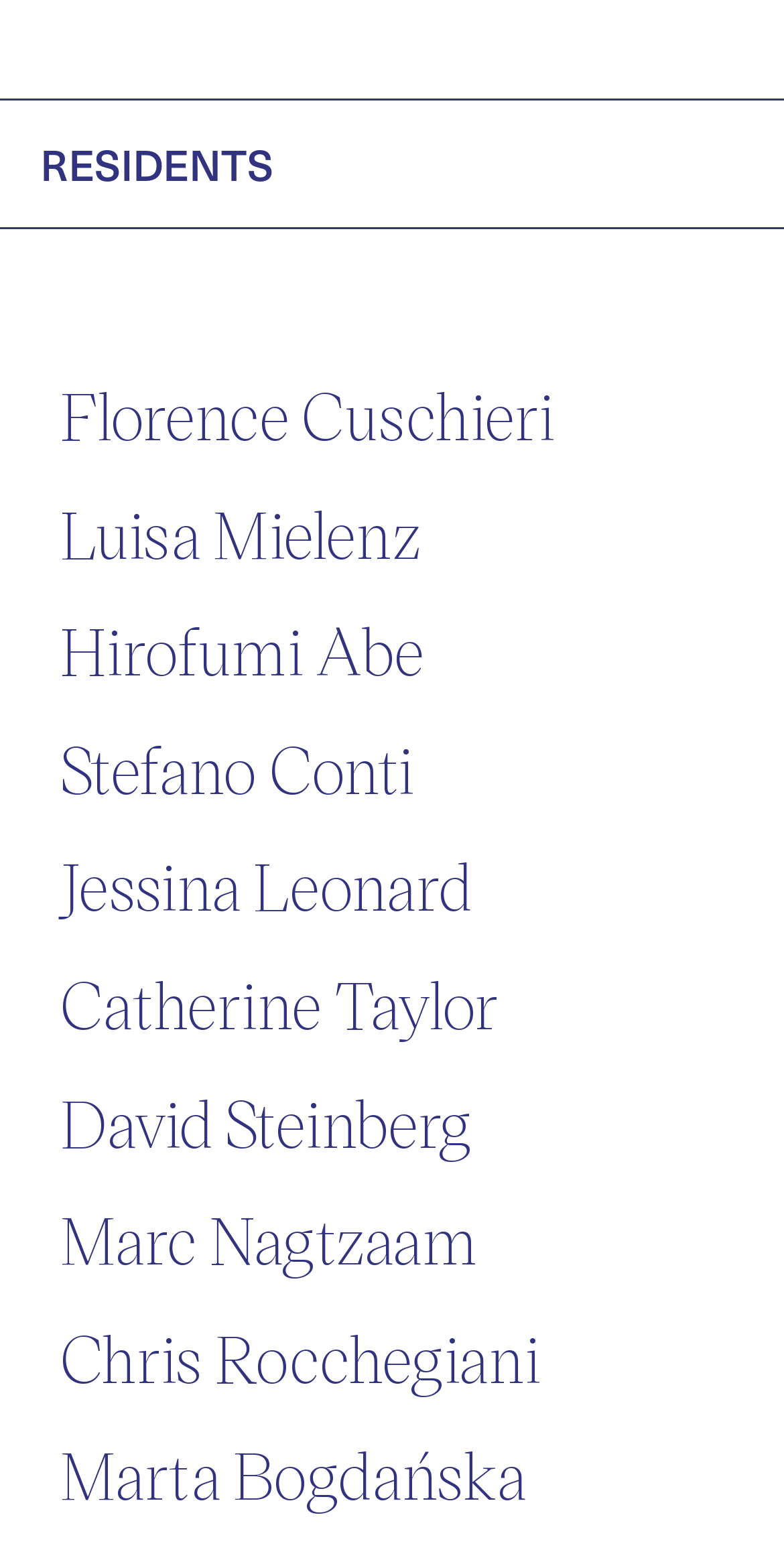Could you determine the bounding box coordinates of the clickable element to complete the instruction: "View Florence Cuschieri's profile"? Provide the coordinates as four float numbers between 0 and 1, i.e., [left, top, right, bottom].

[0.077, 0.244, 0.708, 0.285]